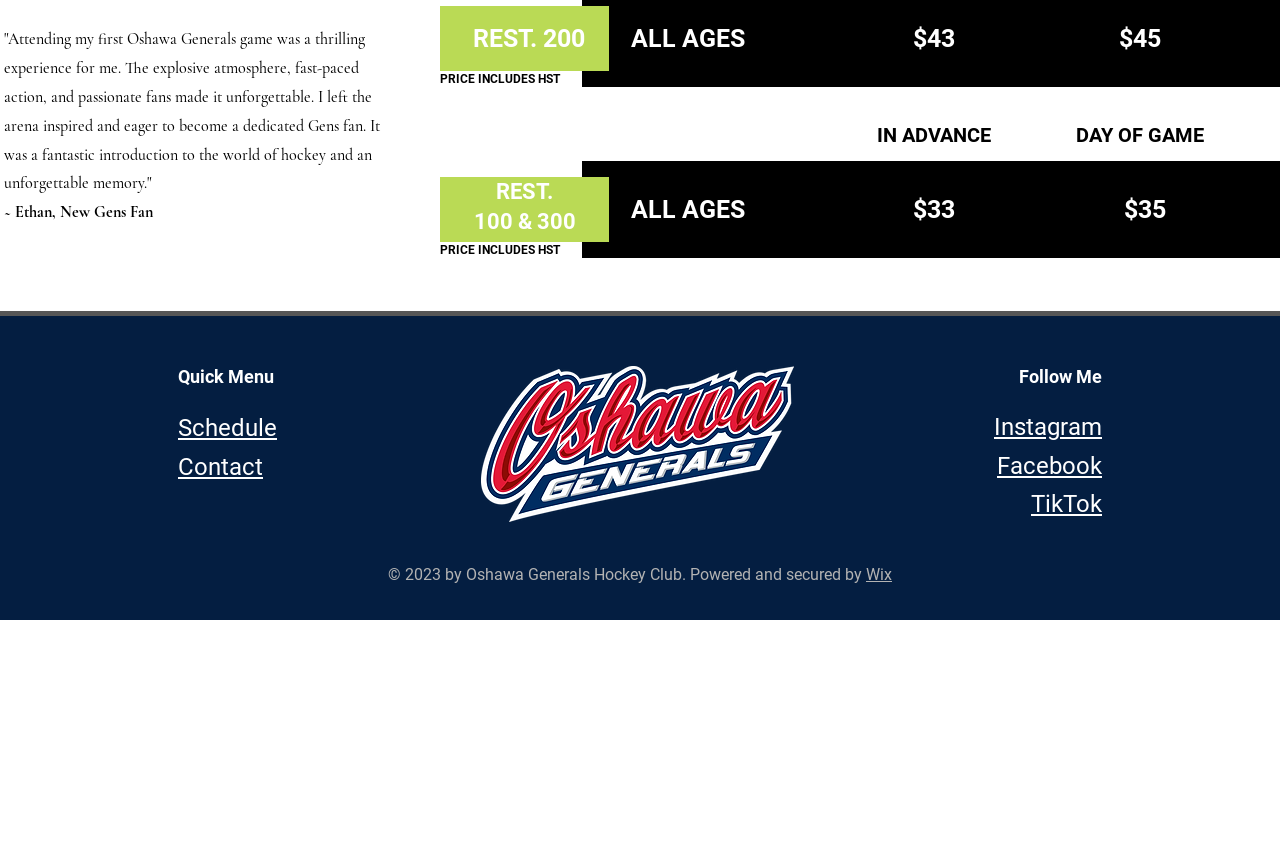What is the name of the hockey team?
Refer to the image and offer an in-depth and detailed answer to the question.

The name of the hockey team can be determined by looking at the logo image with the description 'Oshawa_Generals logo' and the text 'Oshawa Generals Hockey Club' in the copyright section.